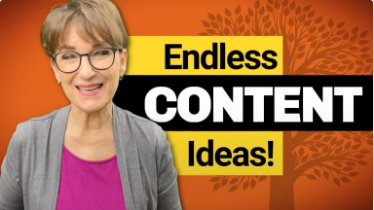Reply to the question with a single word or phrase:
What is the main theme of the content?

Content generation